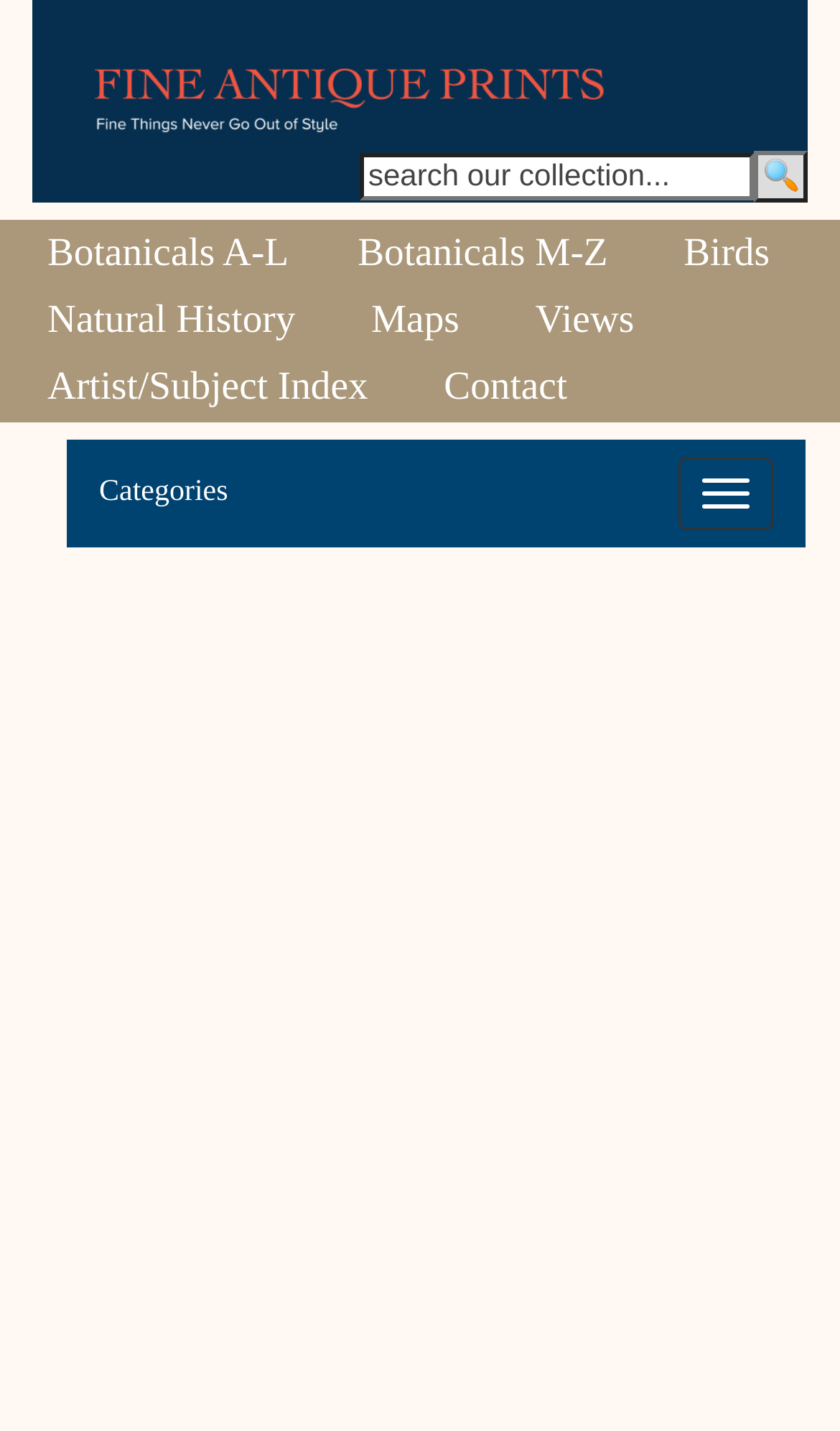Please specify the bounding box coordinates for the clickable region that will help you carry out the instruction: "contact us".

[0.487, 0.24, 0.716, 0.3]